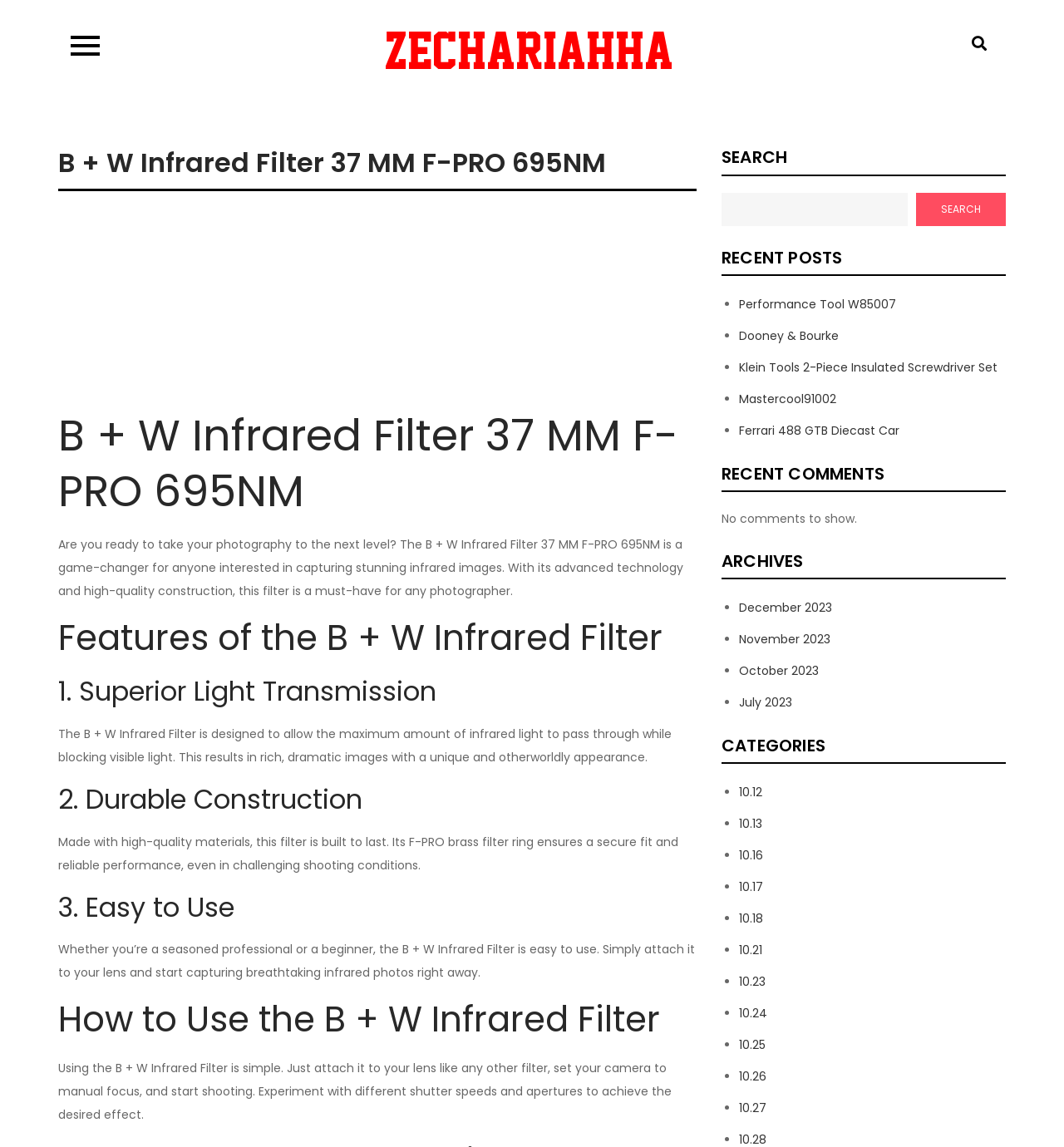From the image, can you give a detailed response to the question below:
How many features of the B + W Infrared Filter are mentioned?

The features of the B + W Infrared Filter are listed under the heading 'Features of the B + W Infrared Filter'. There are three features mentioned: 'Superior Light Transmission', 'Durable Construction', and 'Easy to Use'.